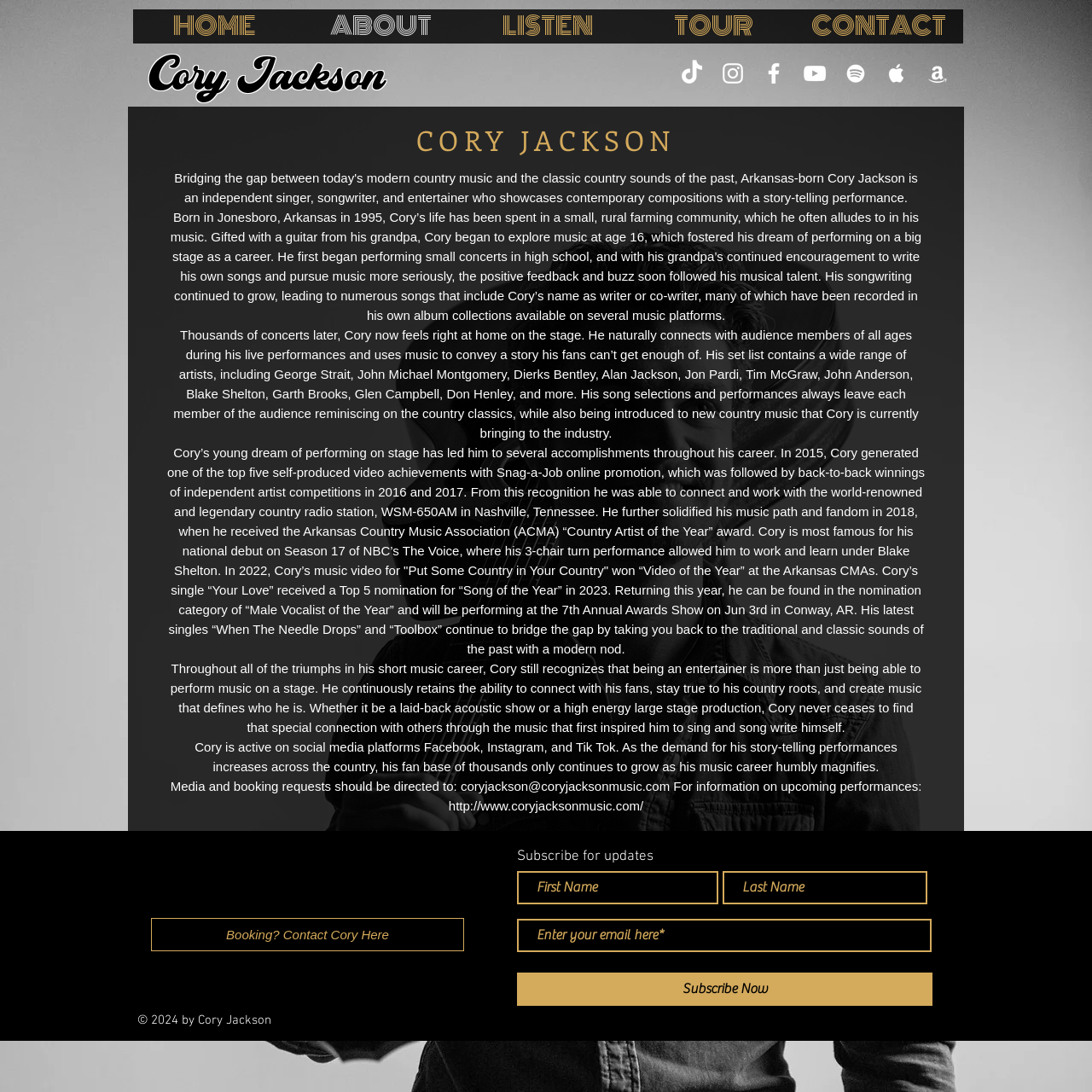Identify the bounding box of the HTML element described here: "Newer postReza Abdoh". Provide the coordinates as four float numbers between 0 and 1: [left, top, right, bottom].

None